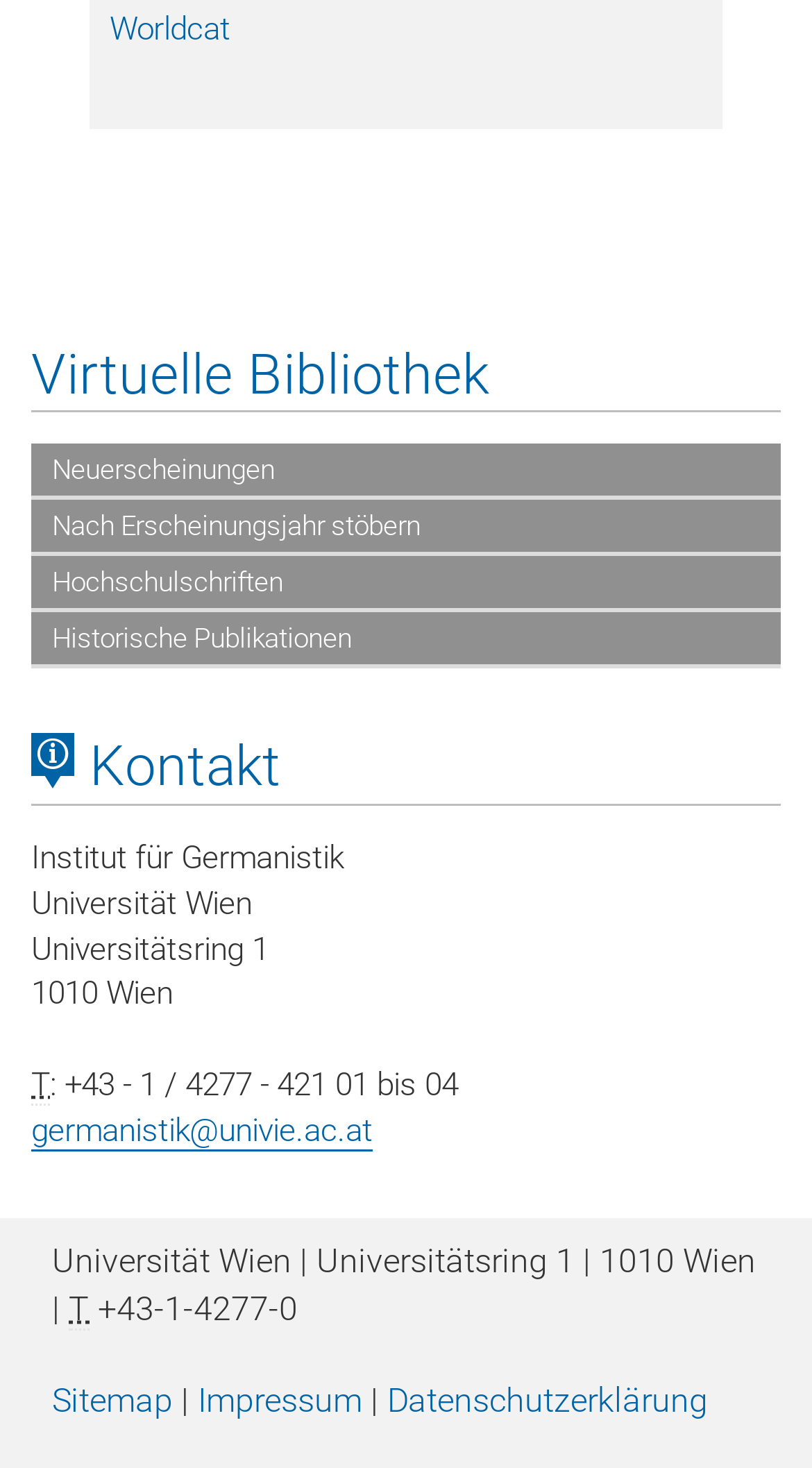Find the bounding box coordinates for the area that should be clicked to accomplish the instruction: "Go to Virtuelle Bibliothek".

[0.038, 0.233, 0.603, 0.278]